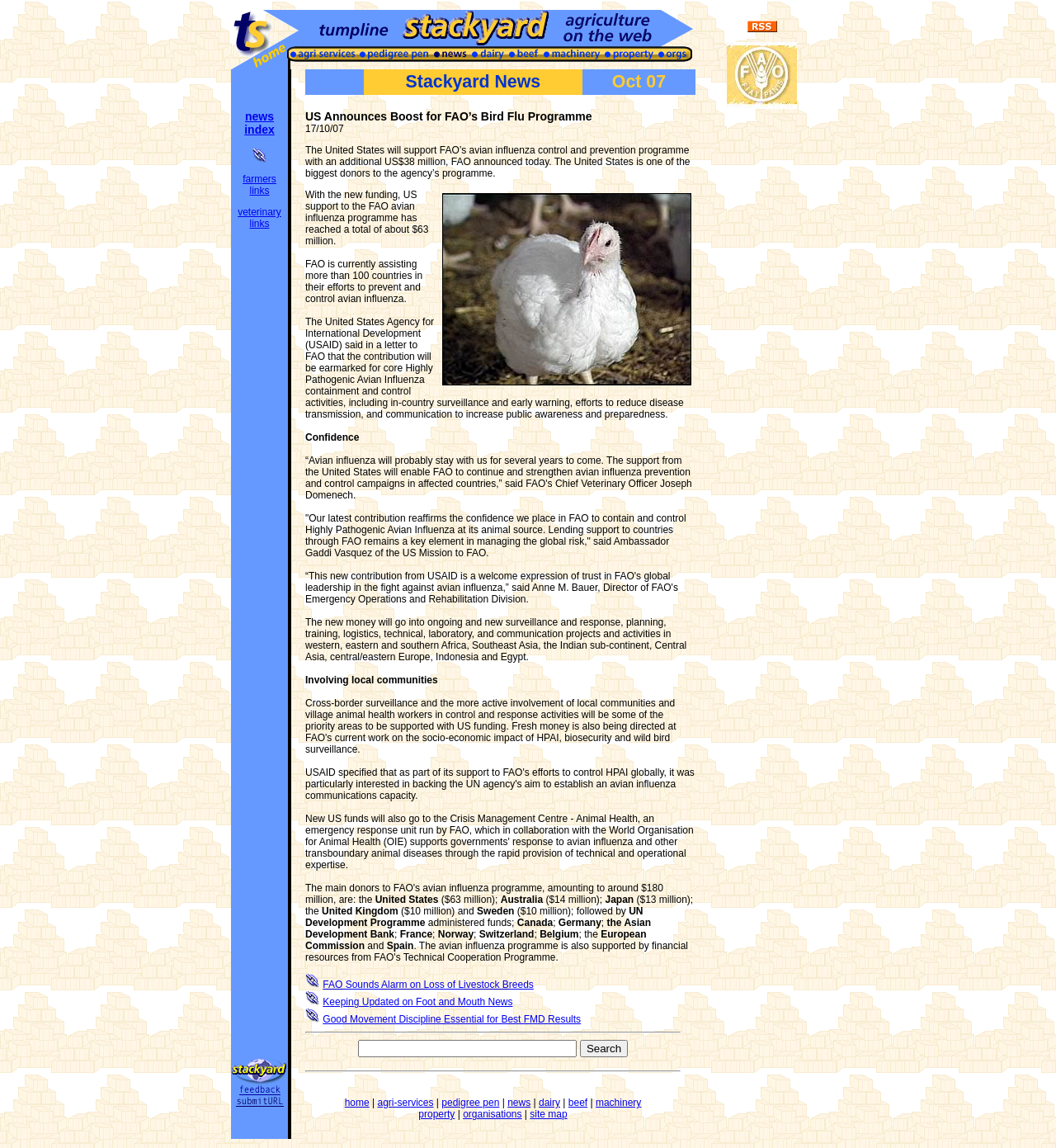Provide the bounding box coordinates of the HTML element this sentence describes: "alt="dairy" name="dairy2"". The bounding box coordinates consist of four float numbers between 0 and 1, i.e., [left, top, right, bottom].

[0.444, 0.05, 0.479, 0.063]